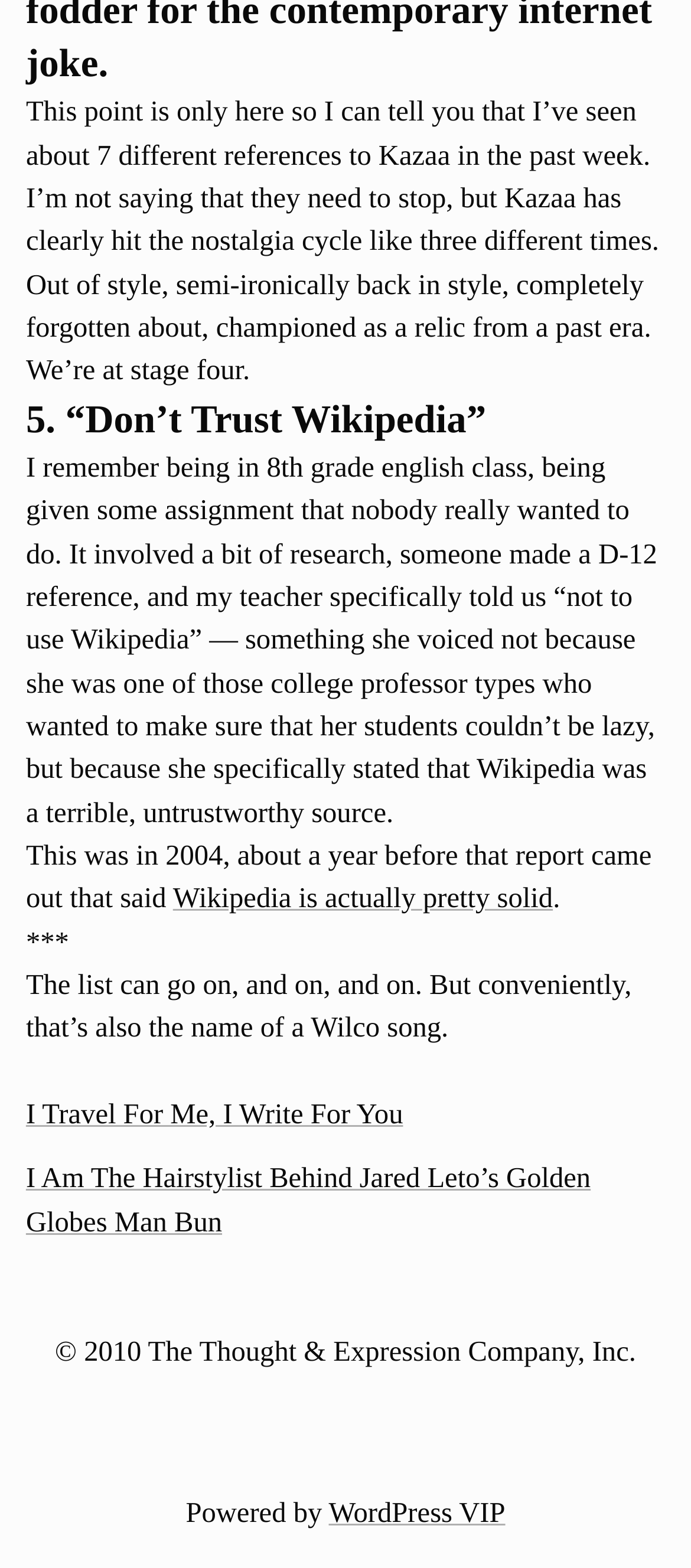Respond to the question below with a concise word or phrase:
What is the platform powering the website?

WordPress VIP